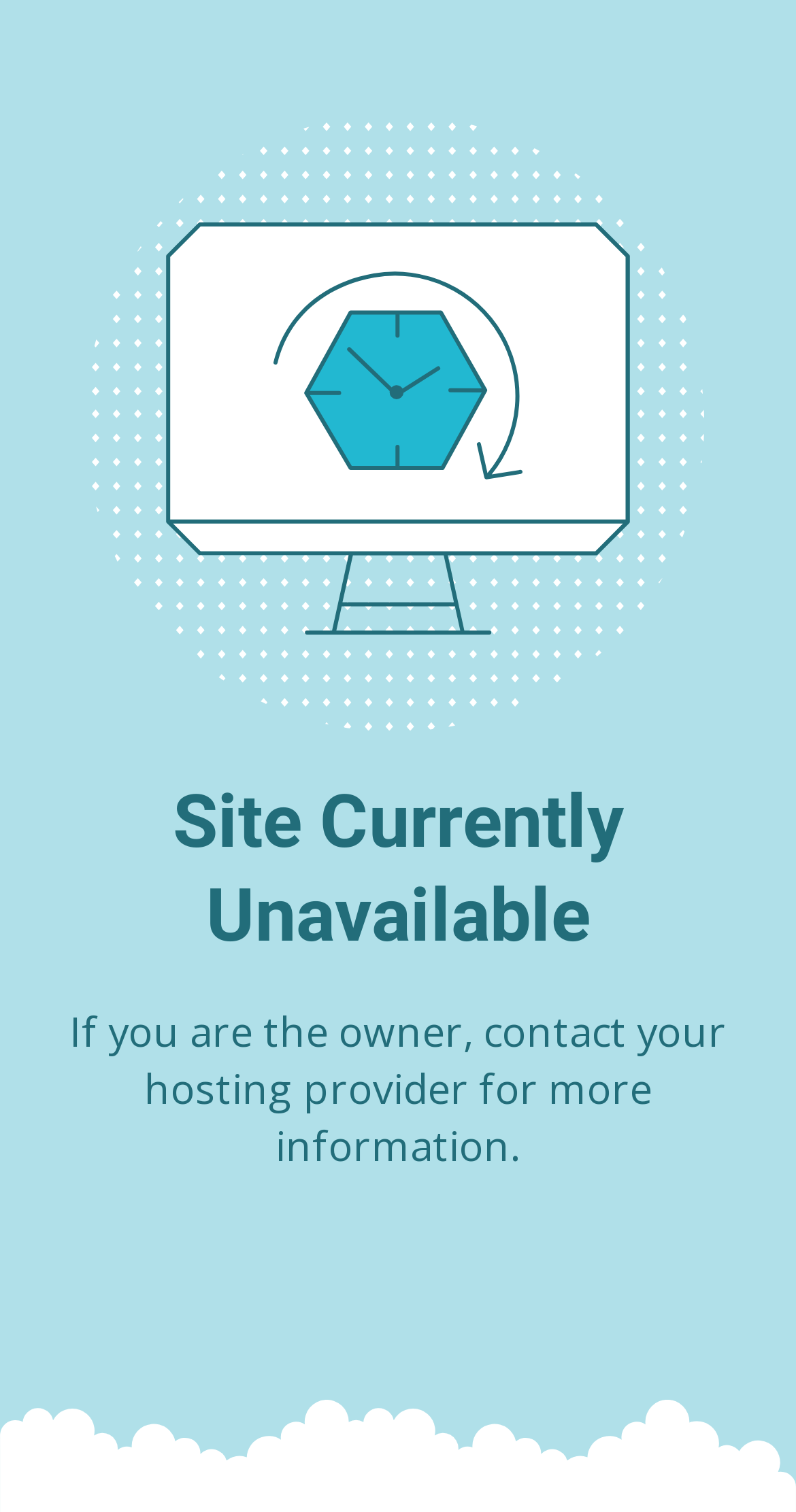Your task is to extract the text of the main heading from the webpage.

Site Currently Unavailable